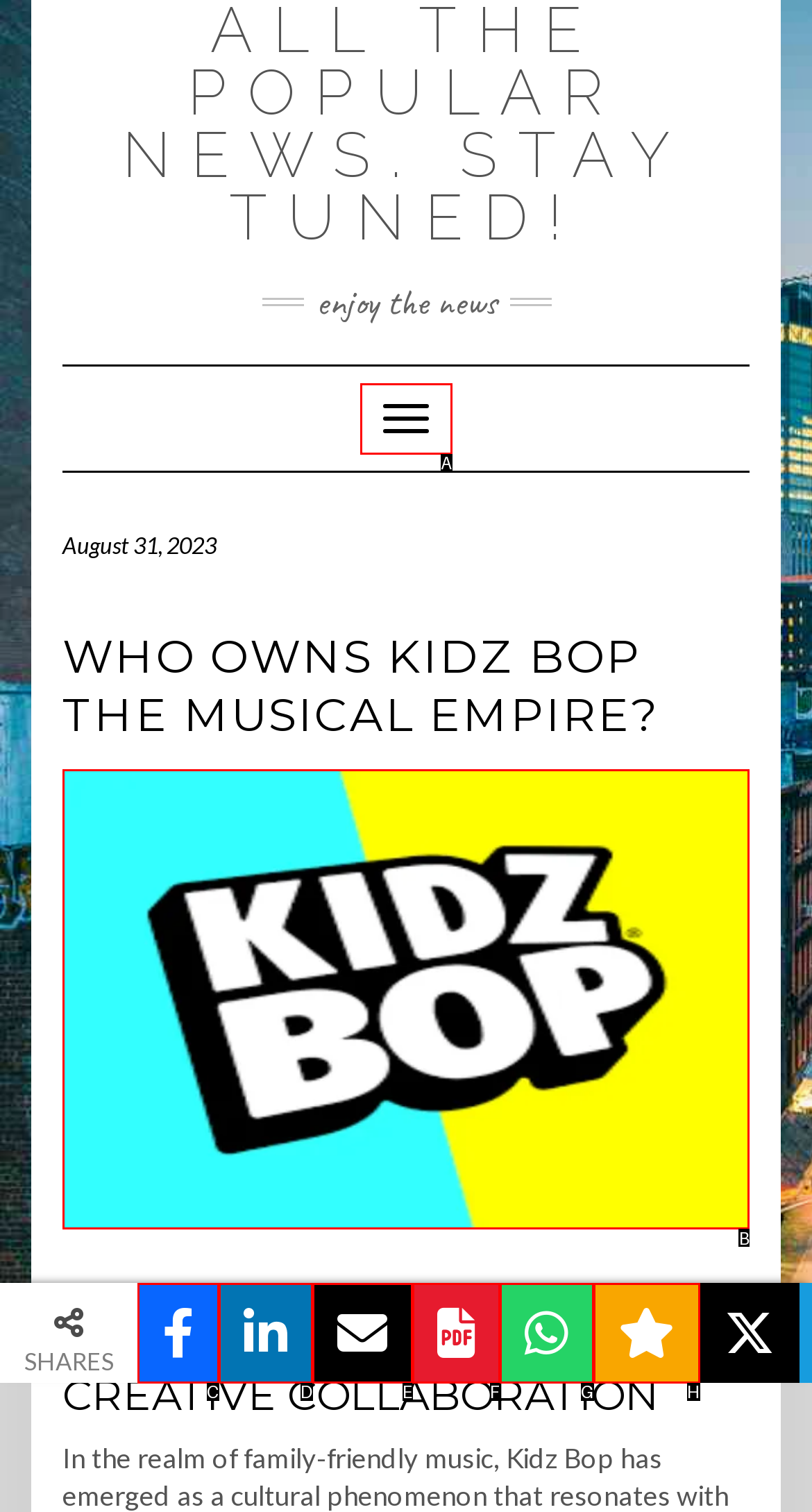Tell me which letter corresponds to the UI element that will allow you to Read more about Kidz Bop the Musical Empire. Answer with the letter directly.

B